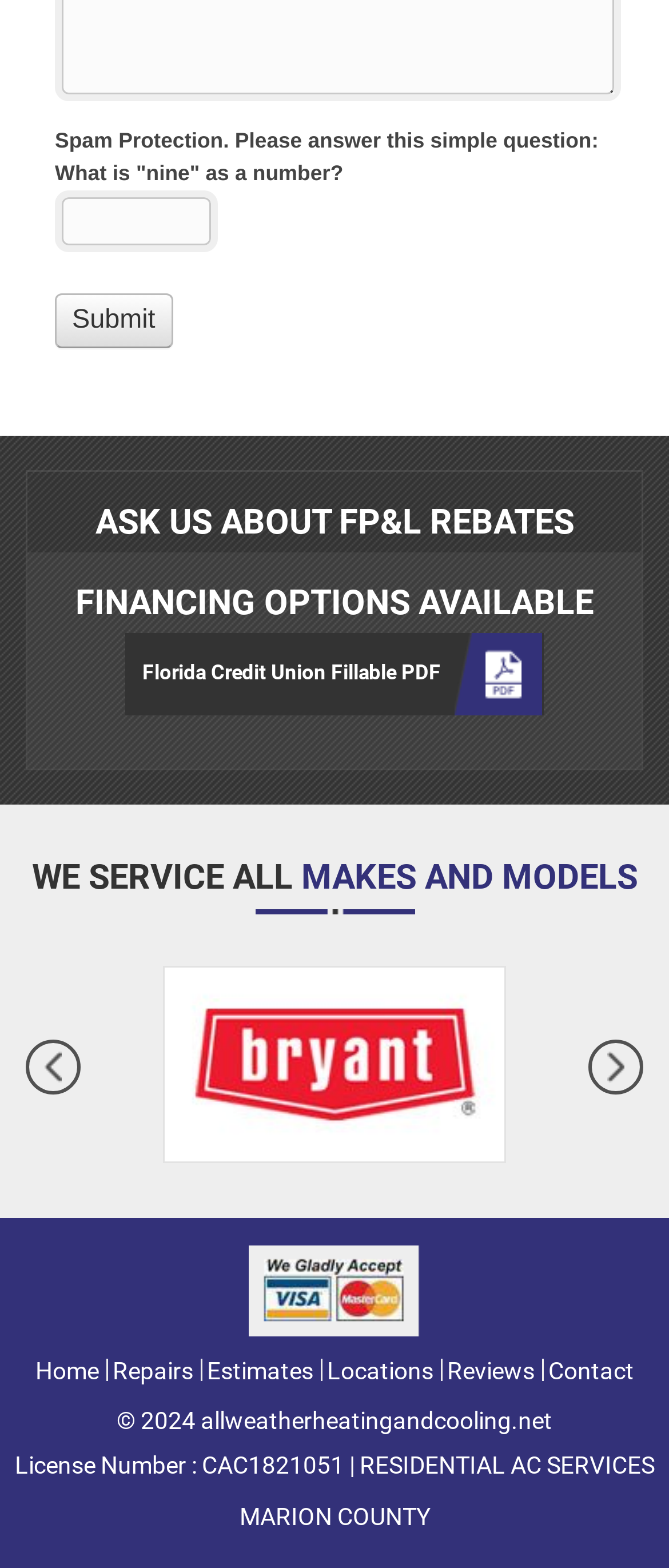Please identify the bounding box coordinates for the region that you need to click to follow this instruction: "Contact the company".

[0.819, 0.865, 0.947, 0.883]